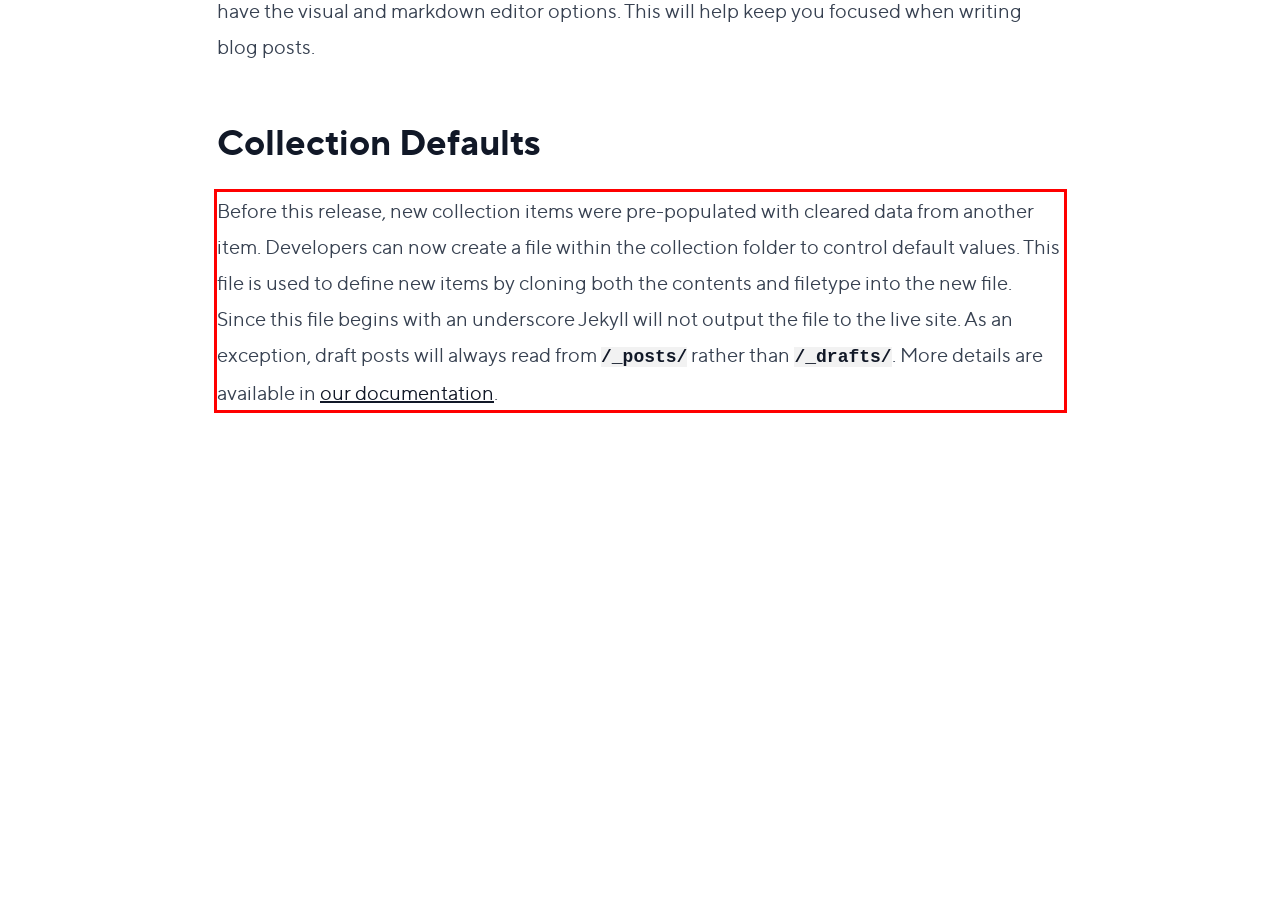Please perform OCR on the text within the red rectangle in the webpage screenshot and return the text content.

Before this release, new collection items were pre-populated with cleared data from another item. Developers can now create a file within the collection folder to control default values. This file is used to define new items by cloning both the contents and filetype into the new file. Since this file begins with an underscore Jekyll will not output the file to the live site. As an exception, draft posts will always read from /_posts/ rather than /_drafts/. More details are available in our documentation.